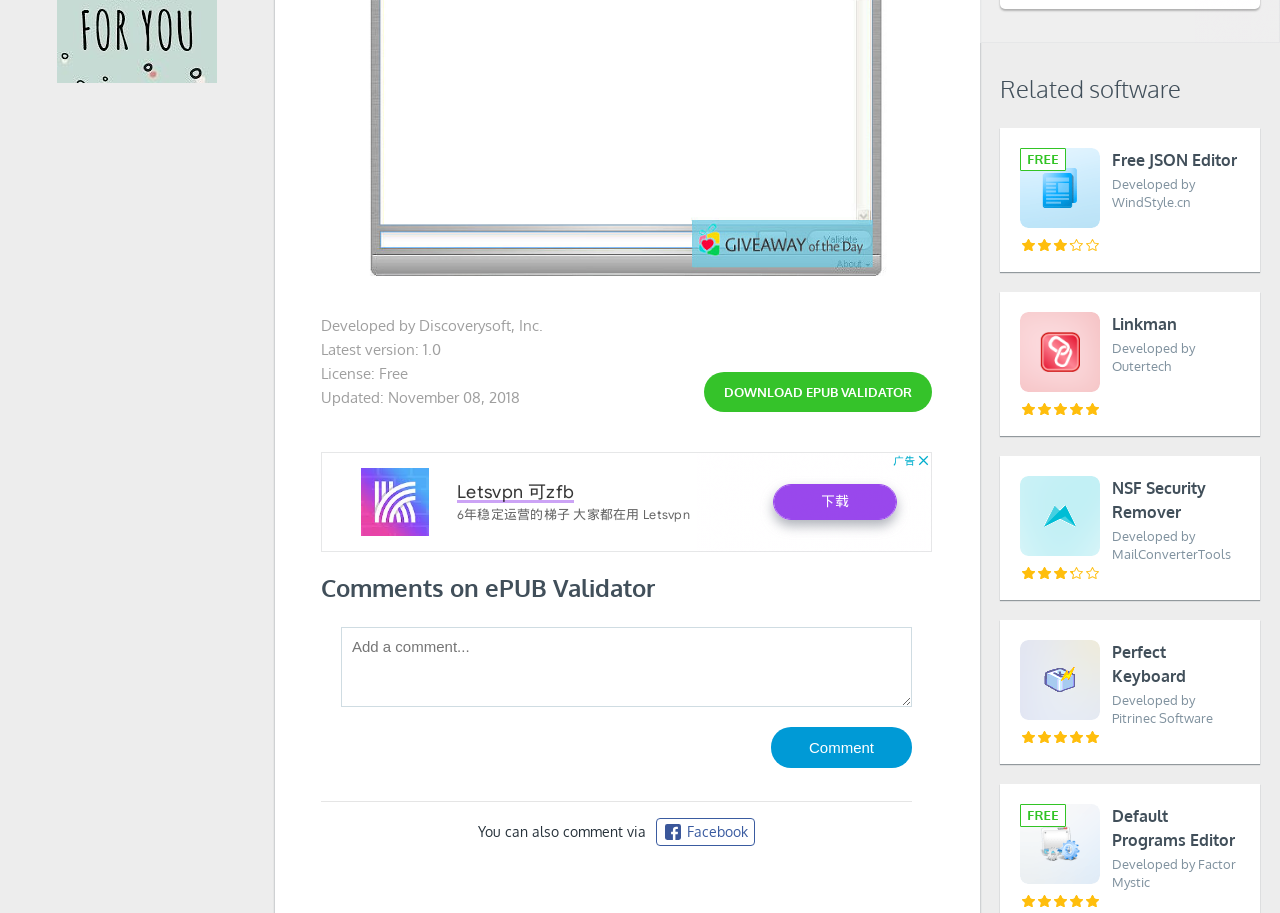Locate the bounding box coordinates for the element described below: "name="content" placeholder="Add a comment..."". The coordinates must be four float values between 0 and 1, formatted as [left, top, right, bottom].

[0.266, 0.687, 0.712, 0.774]